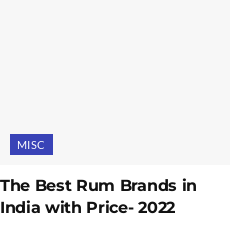What is the purpose of the highlighted link?
Answer the question using a single word or phrase, according to the image.

To access related content